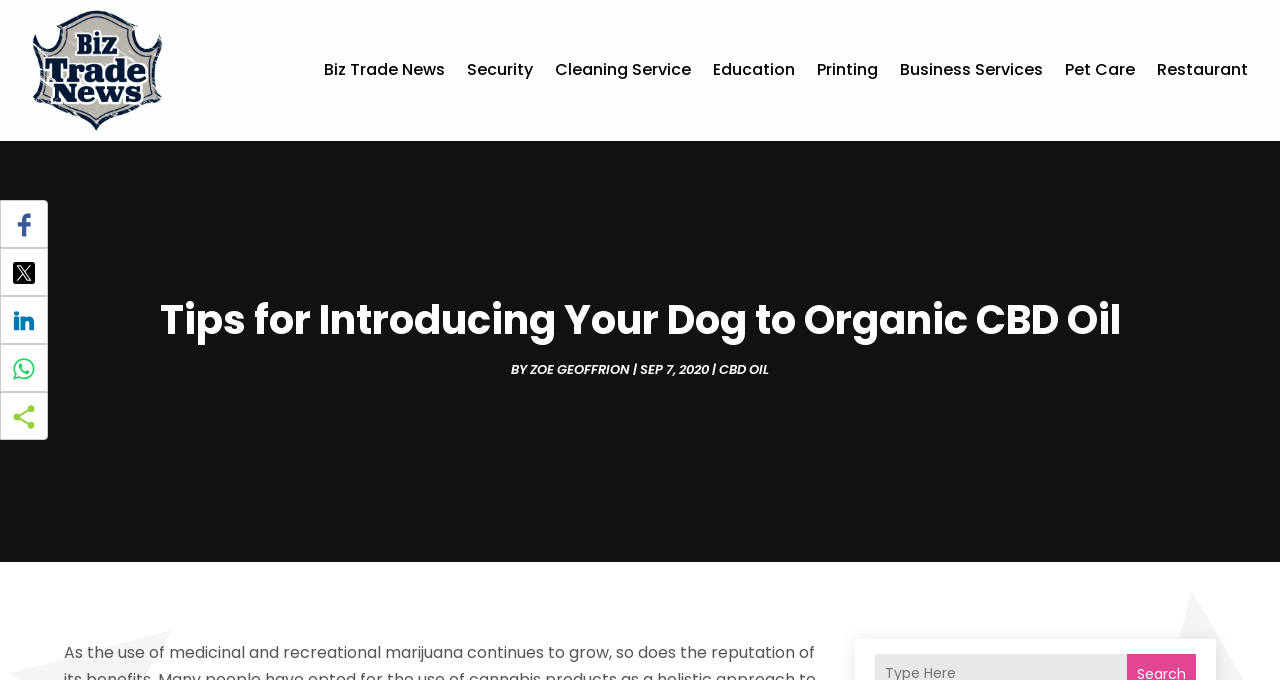Identify the bounding box coordinates of the region that needs to be clicked to carry out this instruction: "Click on 'Interior Design company in Delhi NCR'". Provide these coordinates as four float numbers ranging from 0 to 1, i.e., [left, top, right, bottom].

None